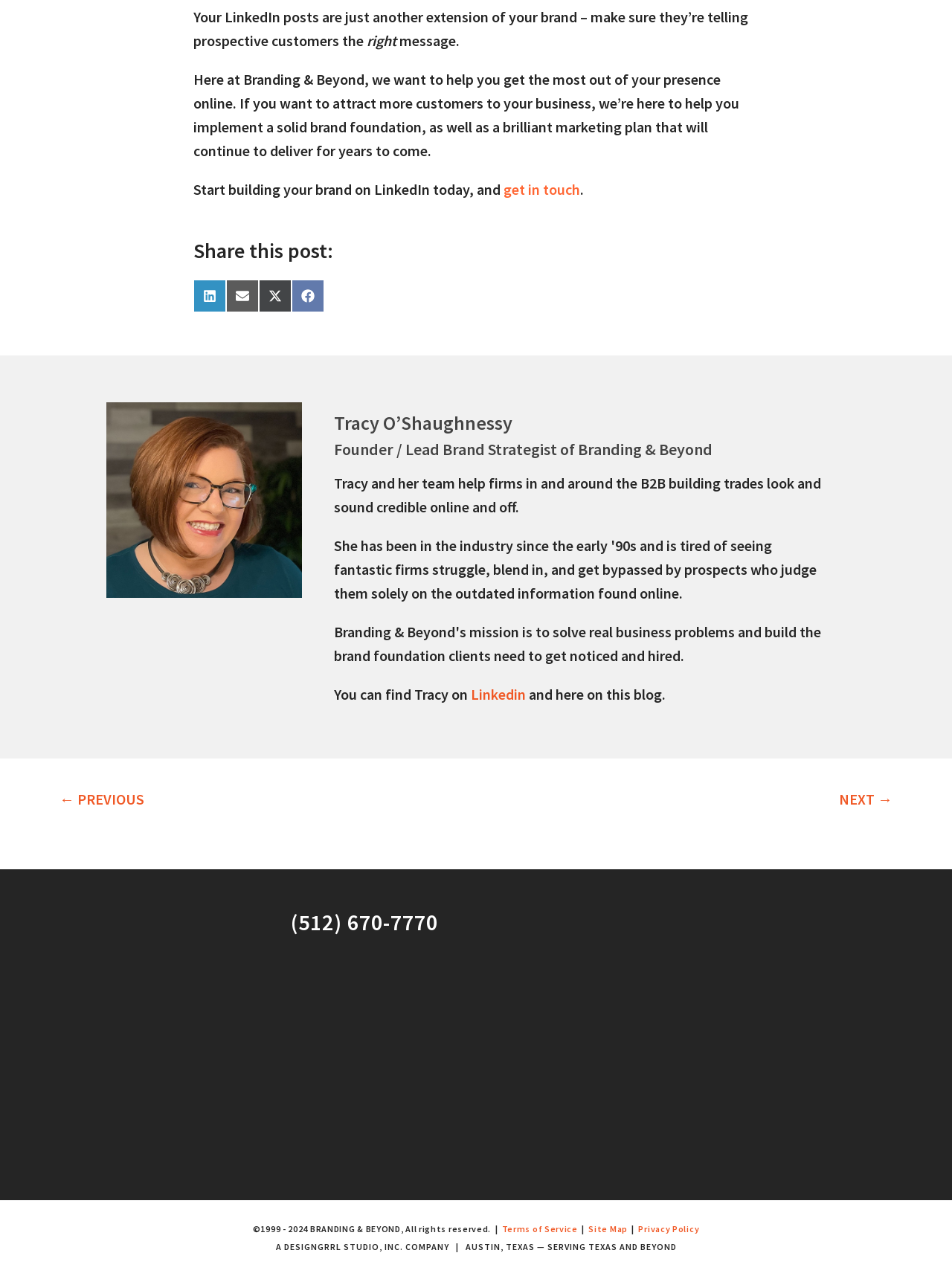Find the bounding box coordinates of the clickable area that will achieve the following instruction: "Share this post on LinkedIn".

[0.203, 0.219, 0.238, 0.244]